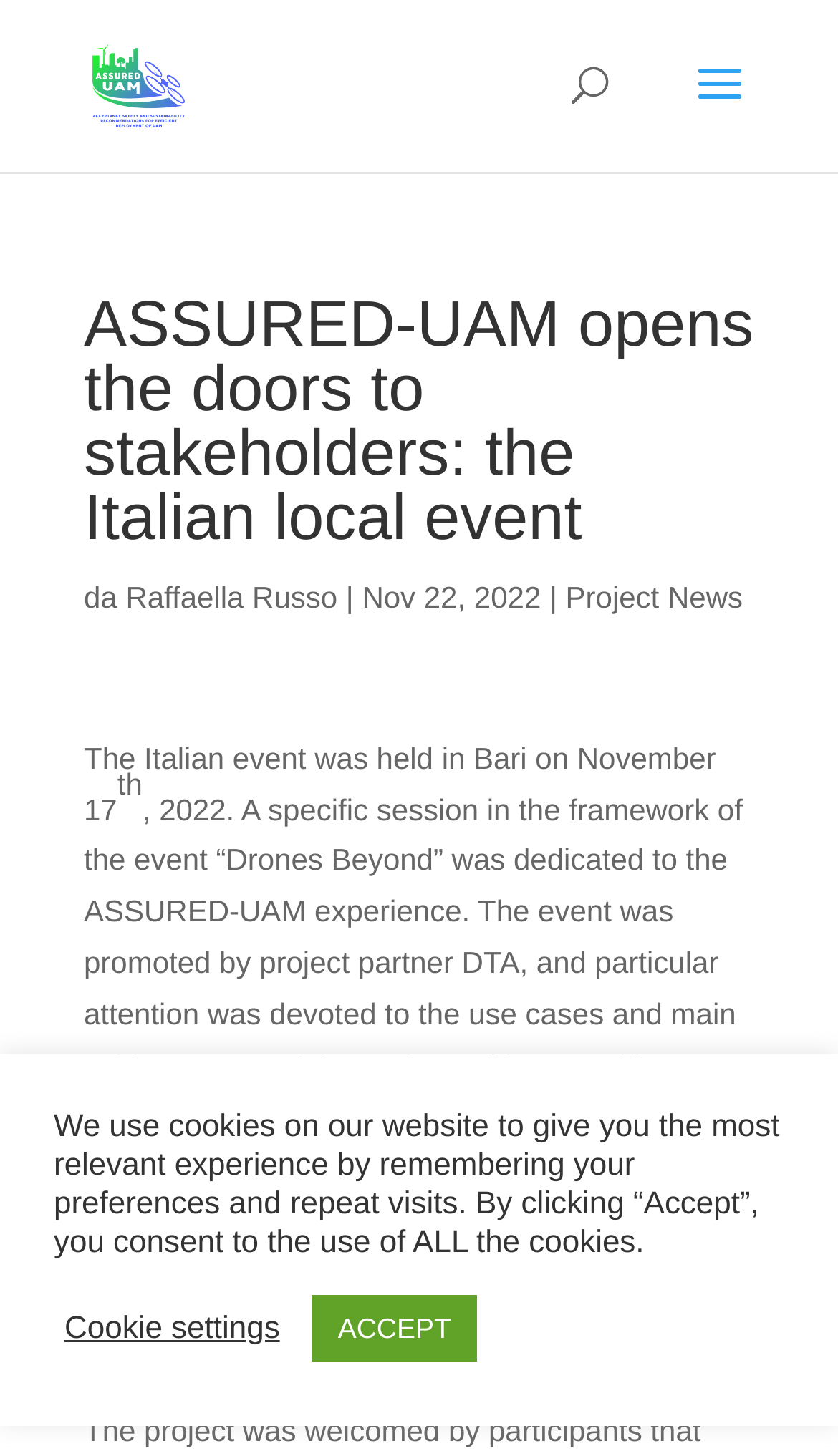Answer the question below in one word or phrase:
Who wrote the article?

Raffaella Russo